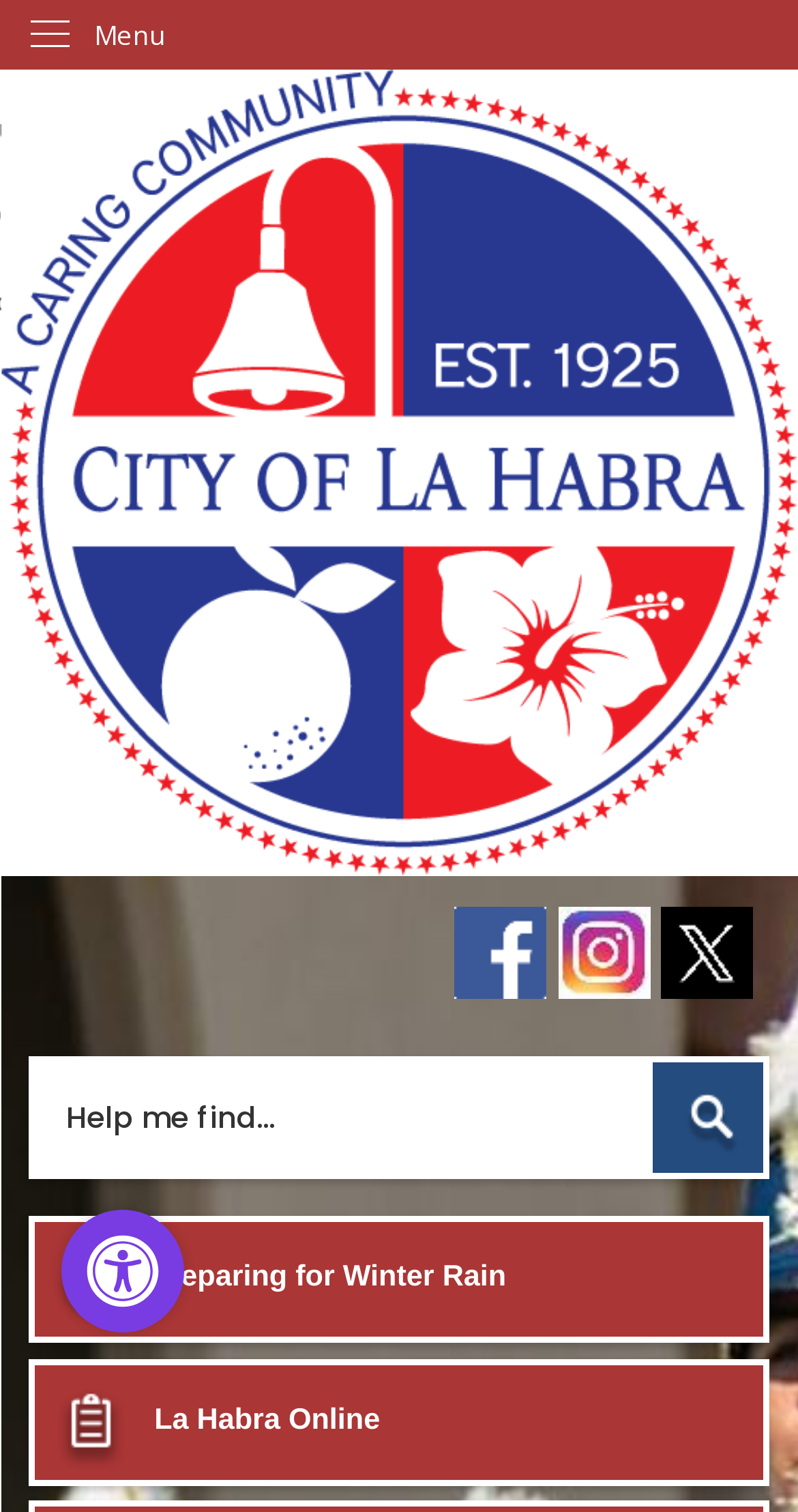Using a single word or phrase, answer the following question: 
How many social media links are there?

3